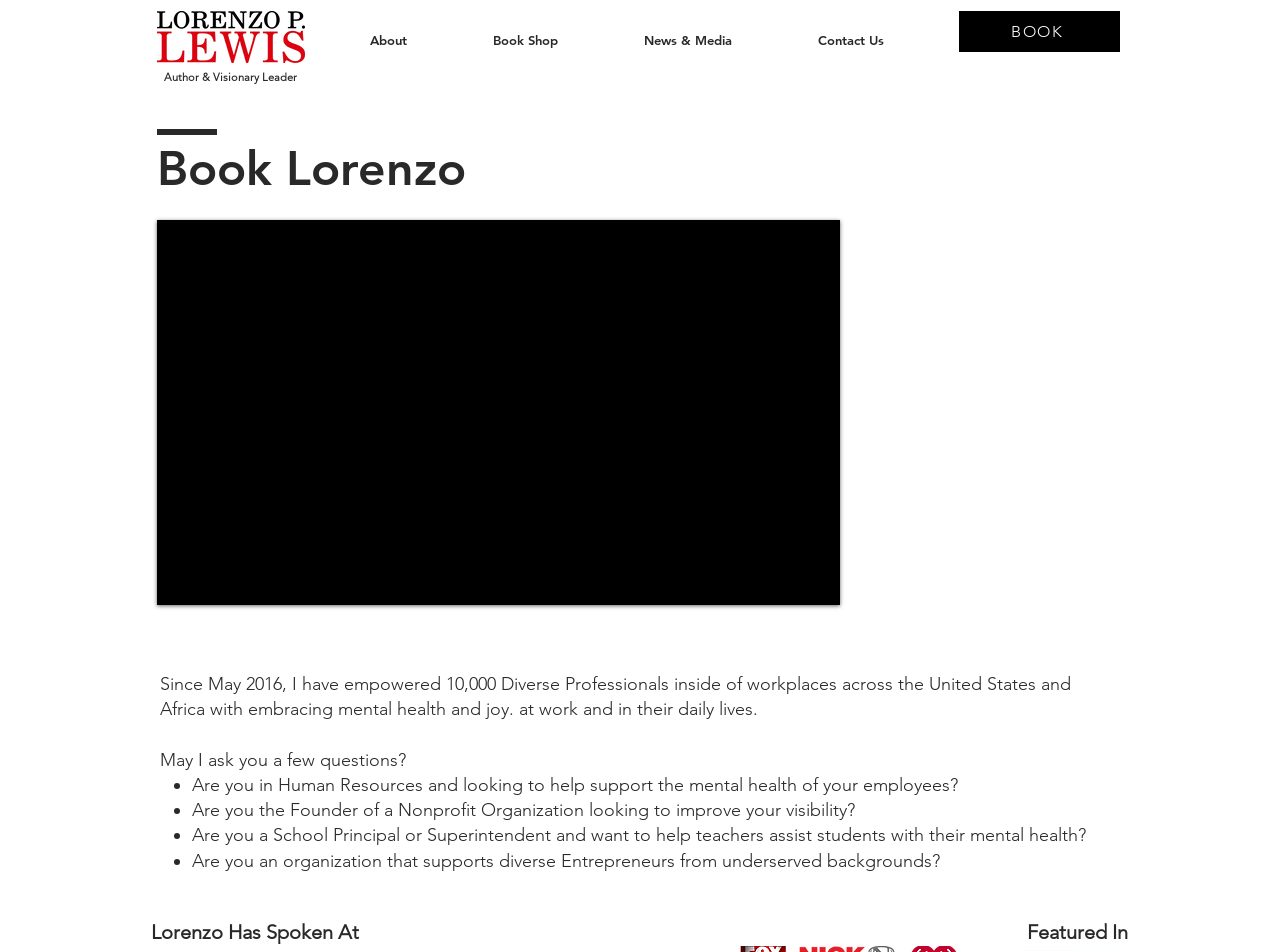From the webpage screenshot, predict the bounding box of the UI element that matches this description: "Contact Us".

[0.605, 0.006, 0.724, 0.059]